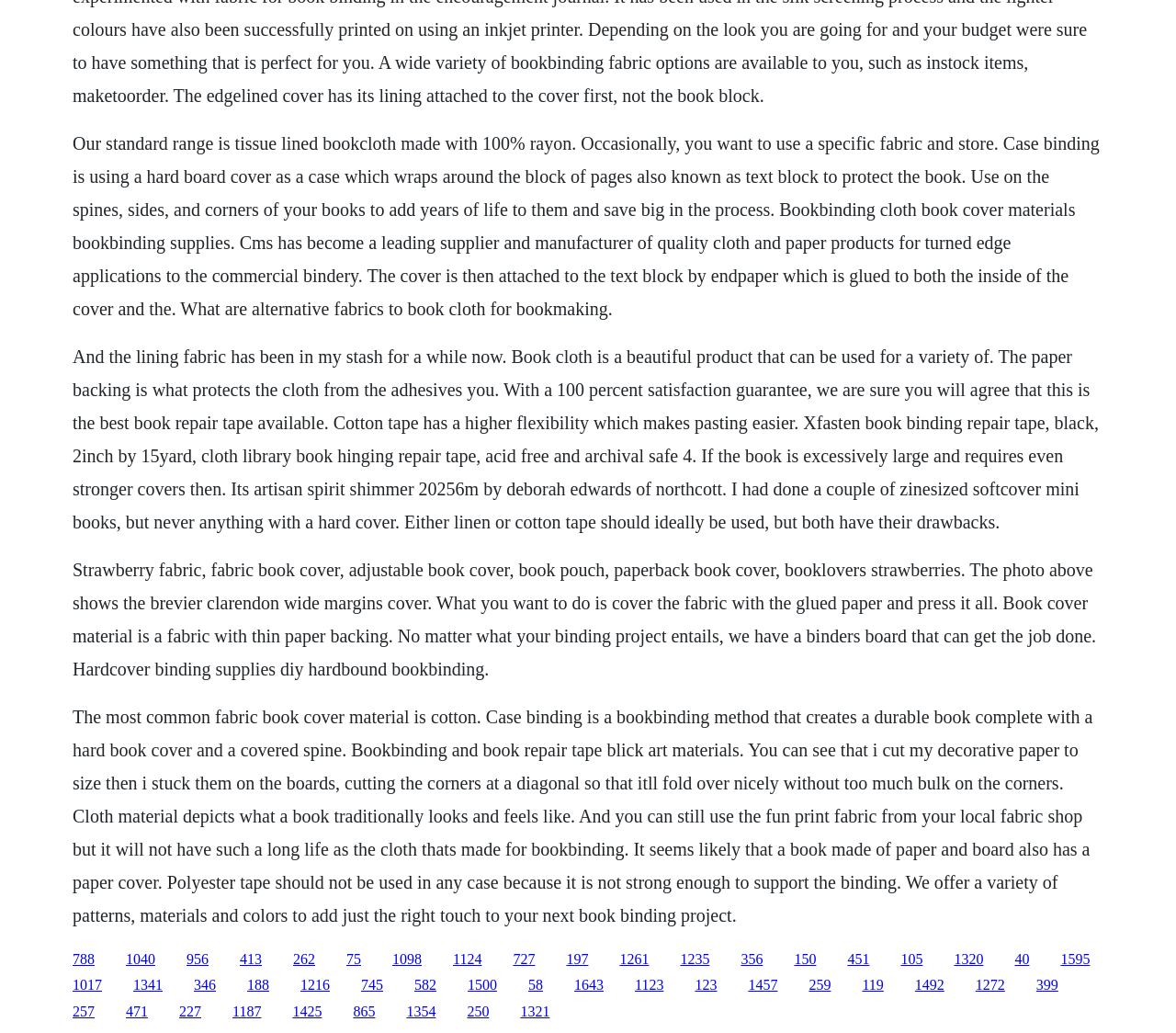Could you highlight the region that needs to be clicked to execute the instruction: "Search for something"?

None